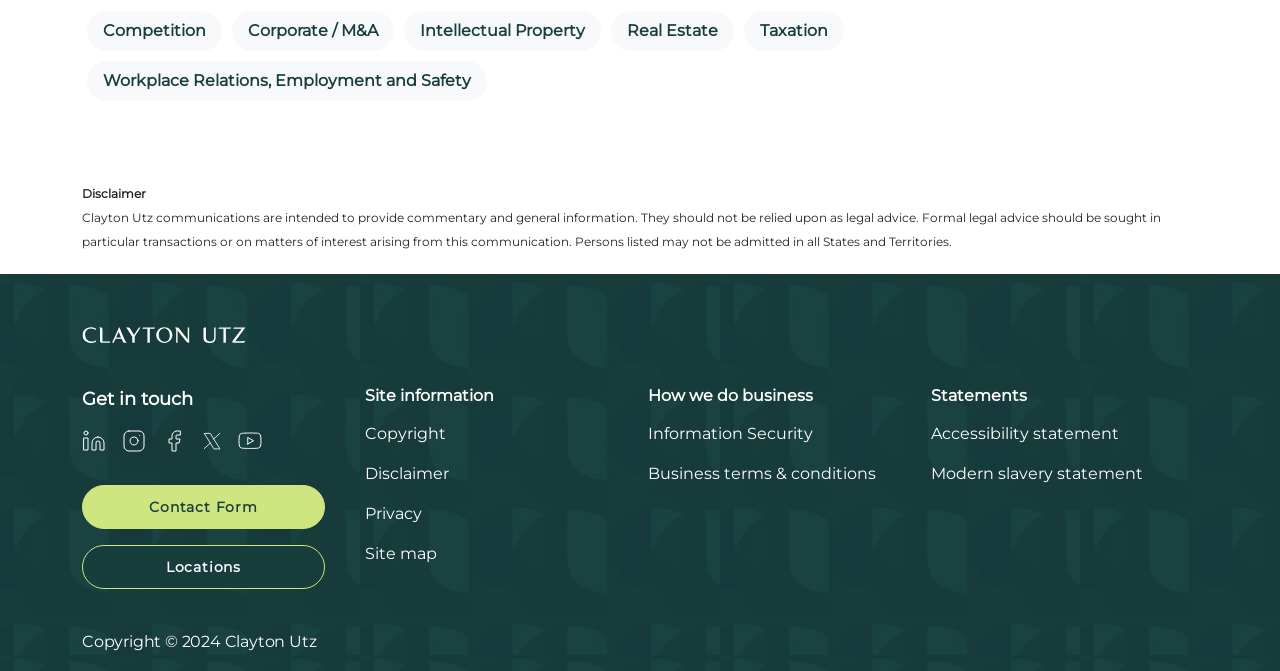Determine the bounding box coordinates for the HTML element mentioned in the following description: "Corporate / M&A". The coordinates should be a list of four floats ranging from 0 to 1, represented as [left, top, right, bottom].

[0.181, 0.016, 0.308, 0.076]